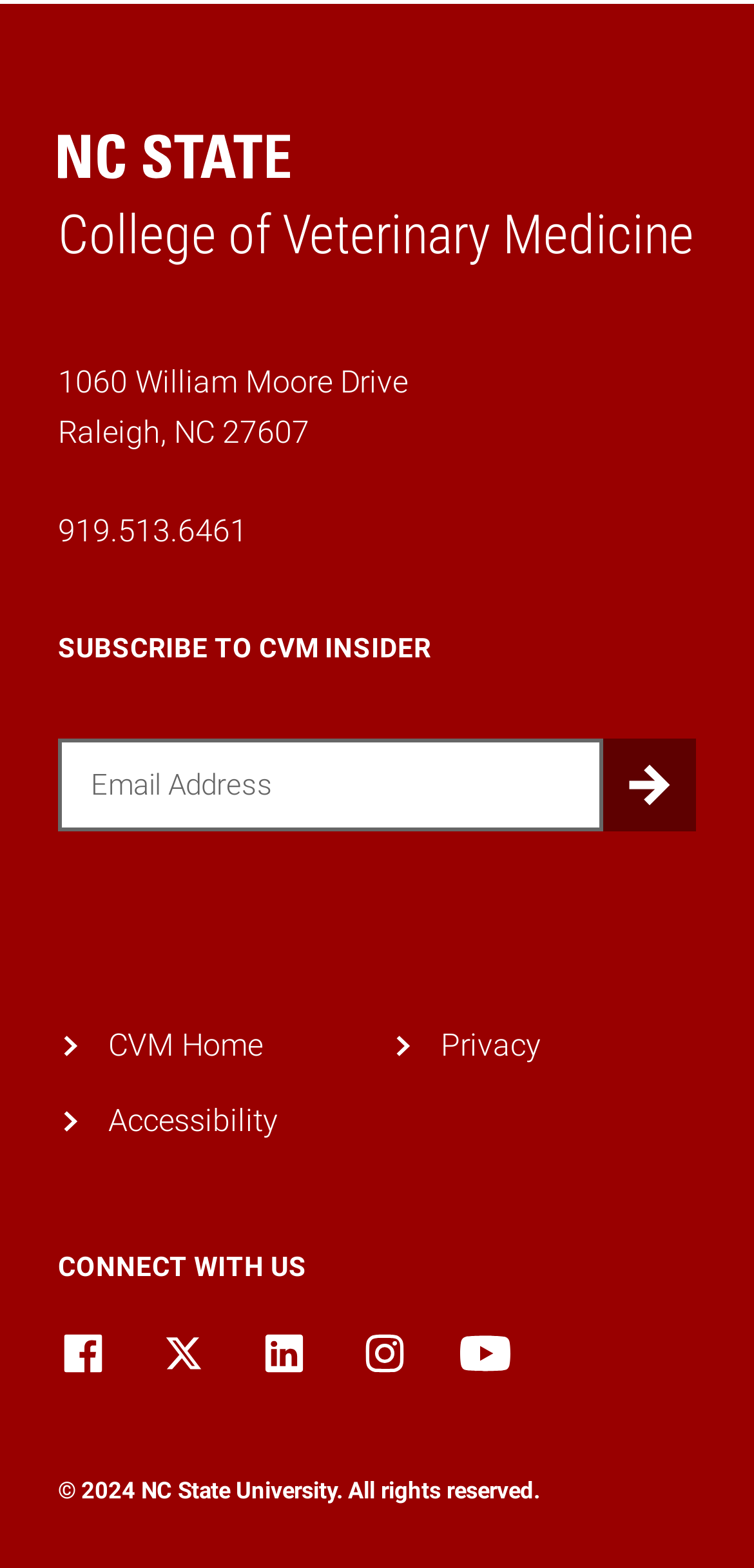Can you show the bounding box coordinates of the region to click on to complete the task described in the instruction: "Connect with us on Facebook"?

[0.077, 0.845, 0.144, 0.882]